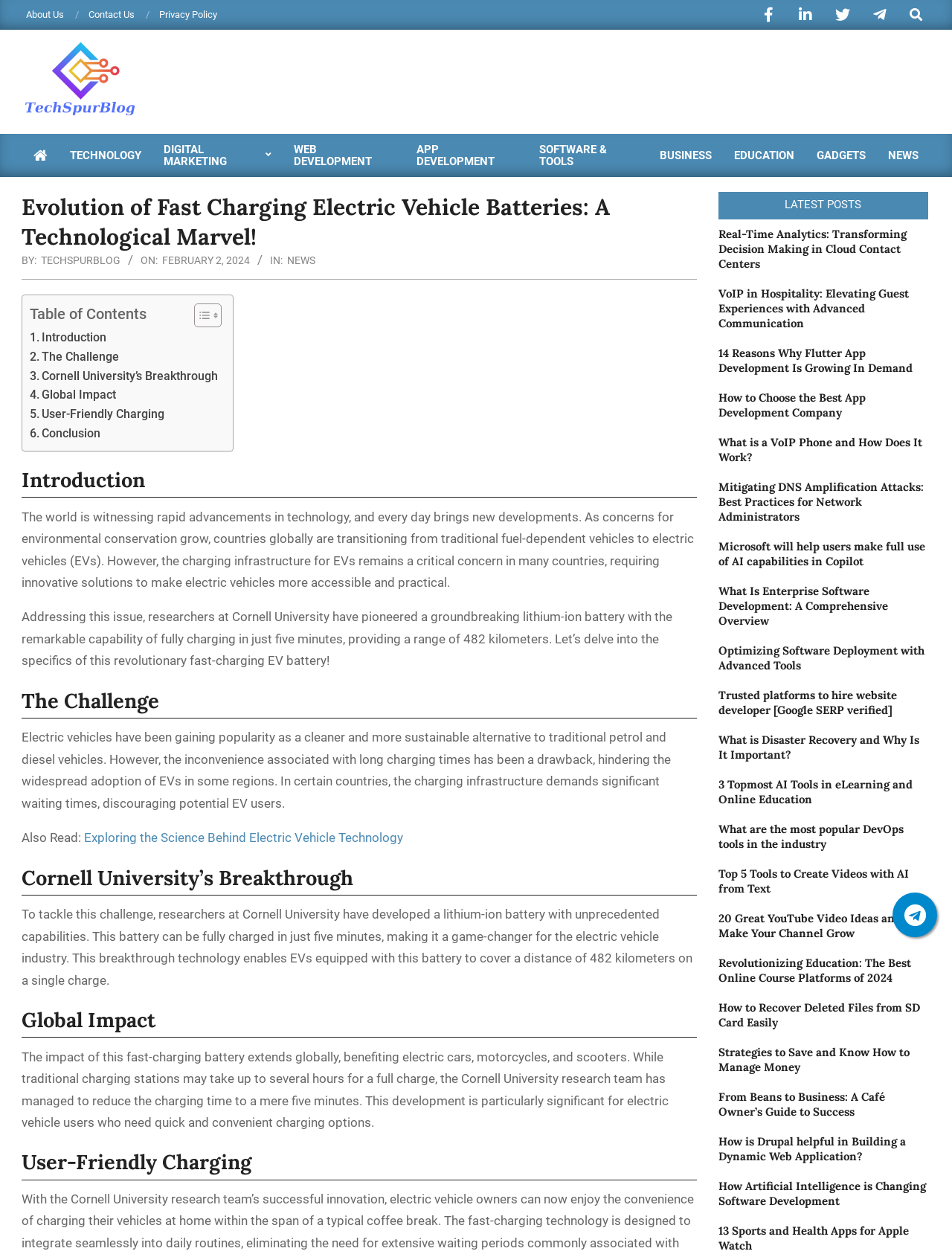Find the bounding box coordinates of the element you need to click on to perform this action: 'Check the 'LATEST POSTS' section'. The coordinates should be represented by four float values between 0 and 1, in the format [left, top, right, bottom].

[0.754, 0.153, 0.975, 0.175]